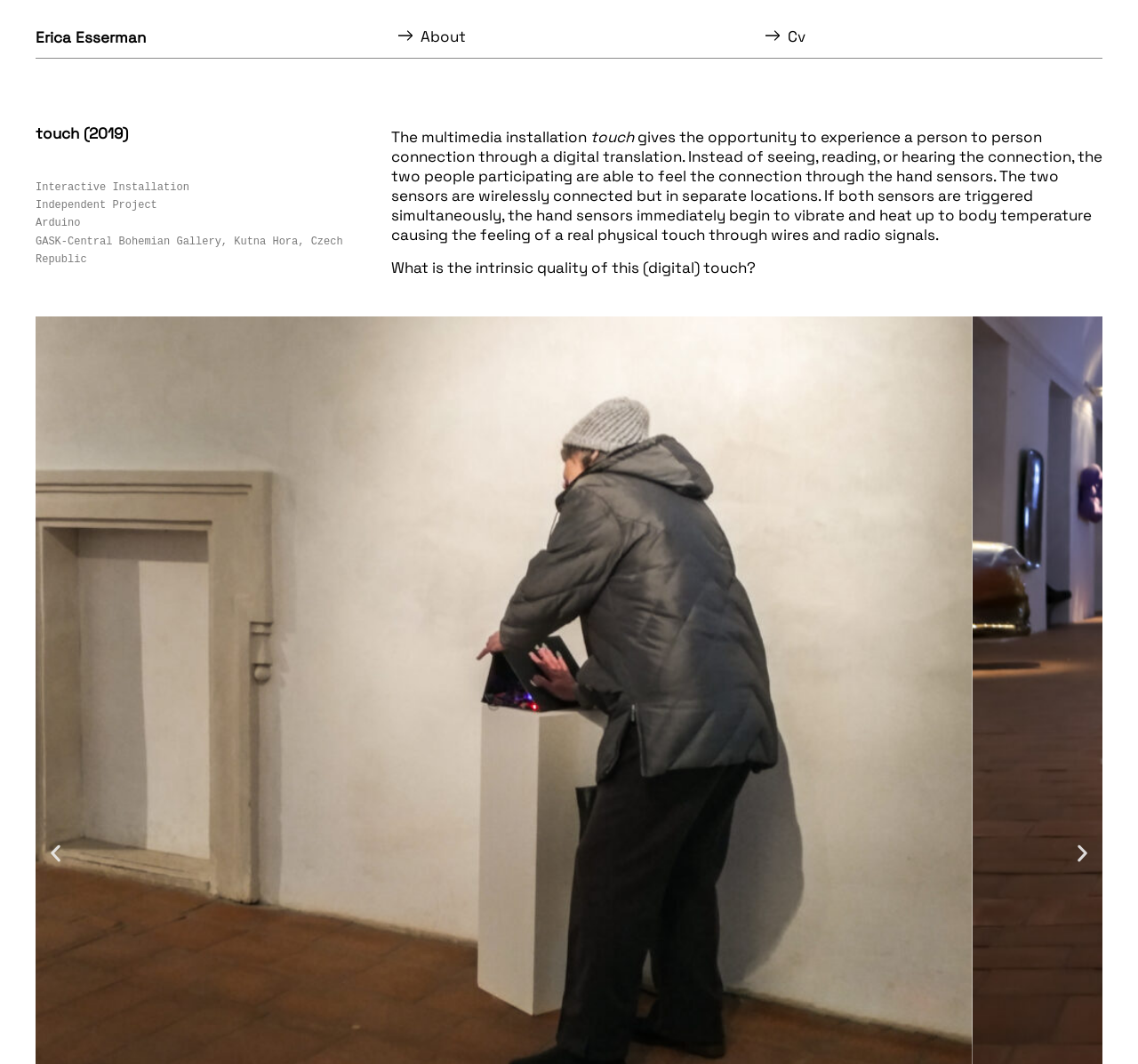Based on the element description, predict the bounding box coordinates (top-left x, top-left y, bottom-right x, bottom-right y) for the UI element in the screenshot: Erica Esserman

[0.031, 0.03, 0.128, 0.044]